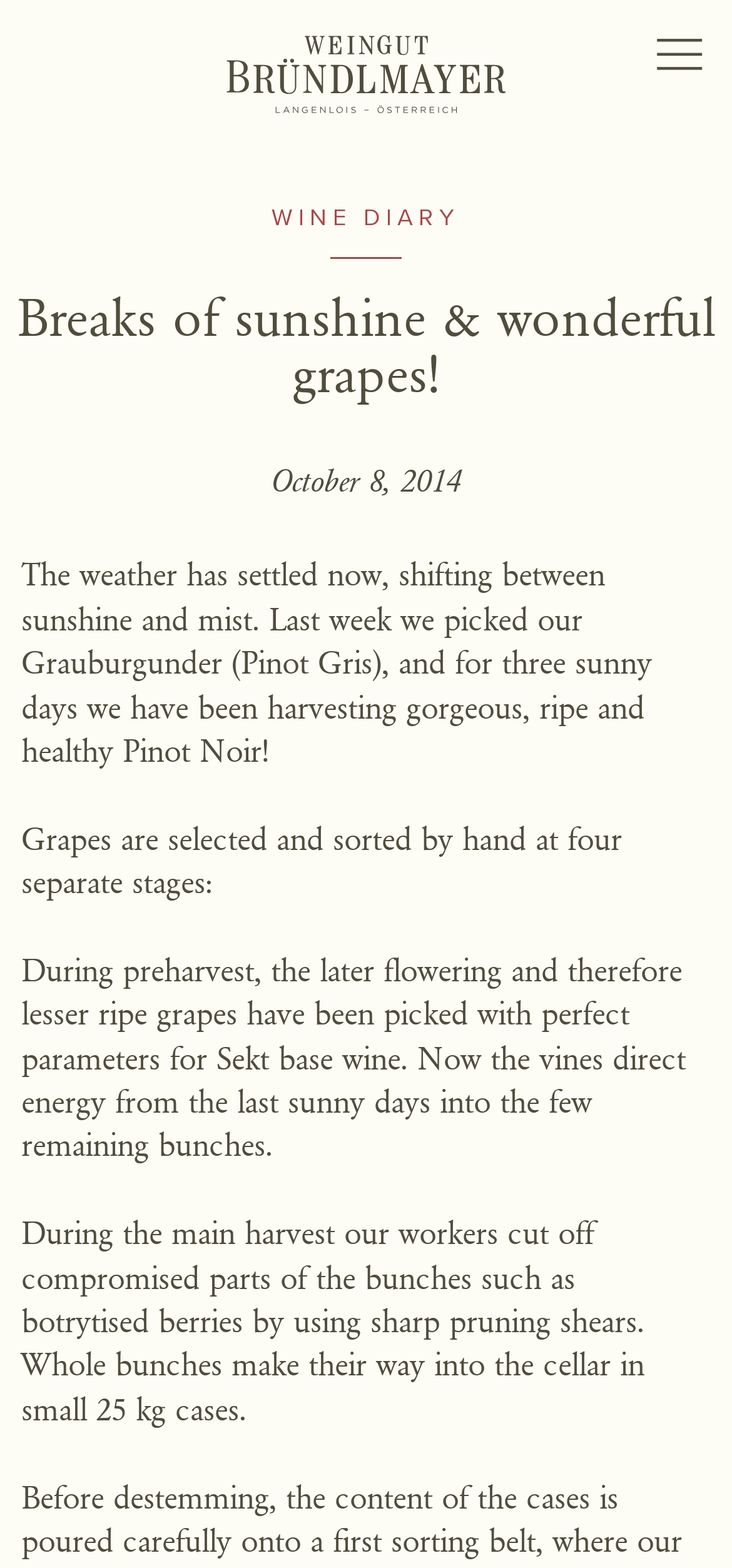Answer the question below with a single word or a brief phrase: 
What is the type of wine being harvested?

Pinot Noir